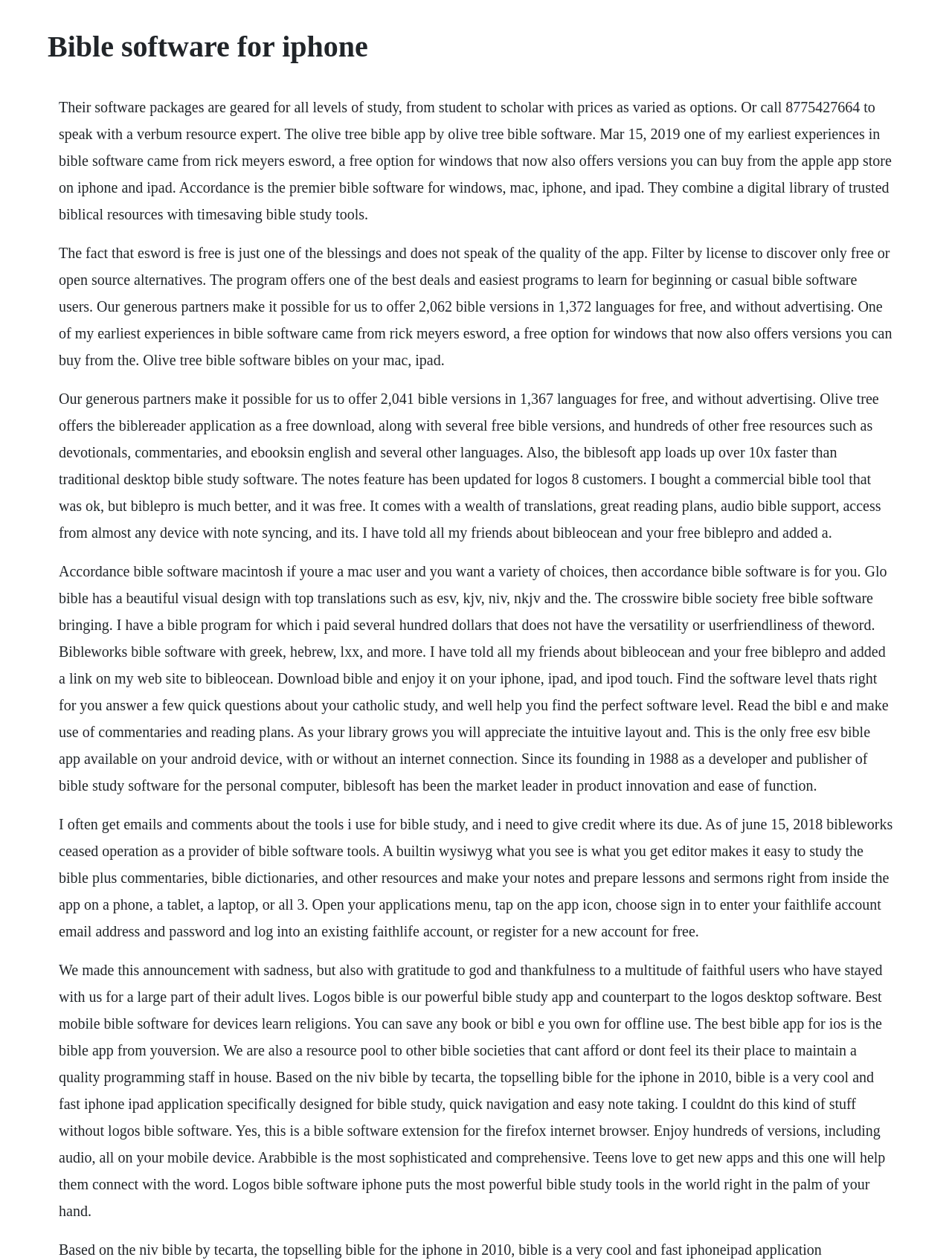Create an elaborate caption that covers all aspects of the webpage.

The webpage is about Bible software for iPhone, with a focus on various options and features. At the top, there is a heading that matches the title "Bible software for iPhone". Below the heading, there are four blocks of text that provide information about different Bible software options, their features, and user experiences.

The first block of text discusses the Olive Tree Bible app, Accordance Bible software, and e-Sword, highlighting their features, pricing, and user-friendliness. The second block of text mentions Olive Tree Bible software, BiblePro, and Accordance Bible software, emphasizing their free resources, translations, and reading plans.

The third block of text talks about various Bible software options, including Accordance Bible software, Glo Bible, BibleWorks, and TheWord, highlighting their features, user interfaces, and versatility. The fourth block of text discusses Logos Bible software, BibleWorks, and other options, mentioning their features, offline use, and user experiences.

Throughout the webpage, there are no images, but the text is organized into clear blocks, making it easy to read and understand. The overall layout is clean, with a focus on providing information about different Bible software options for iPhone users.